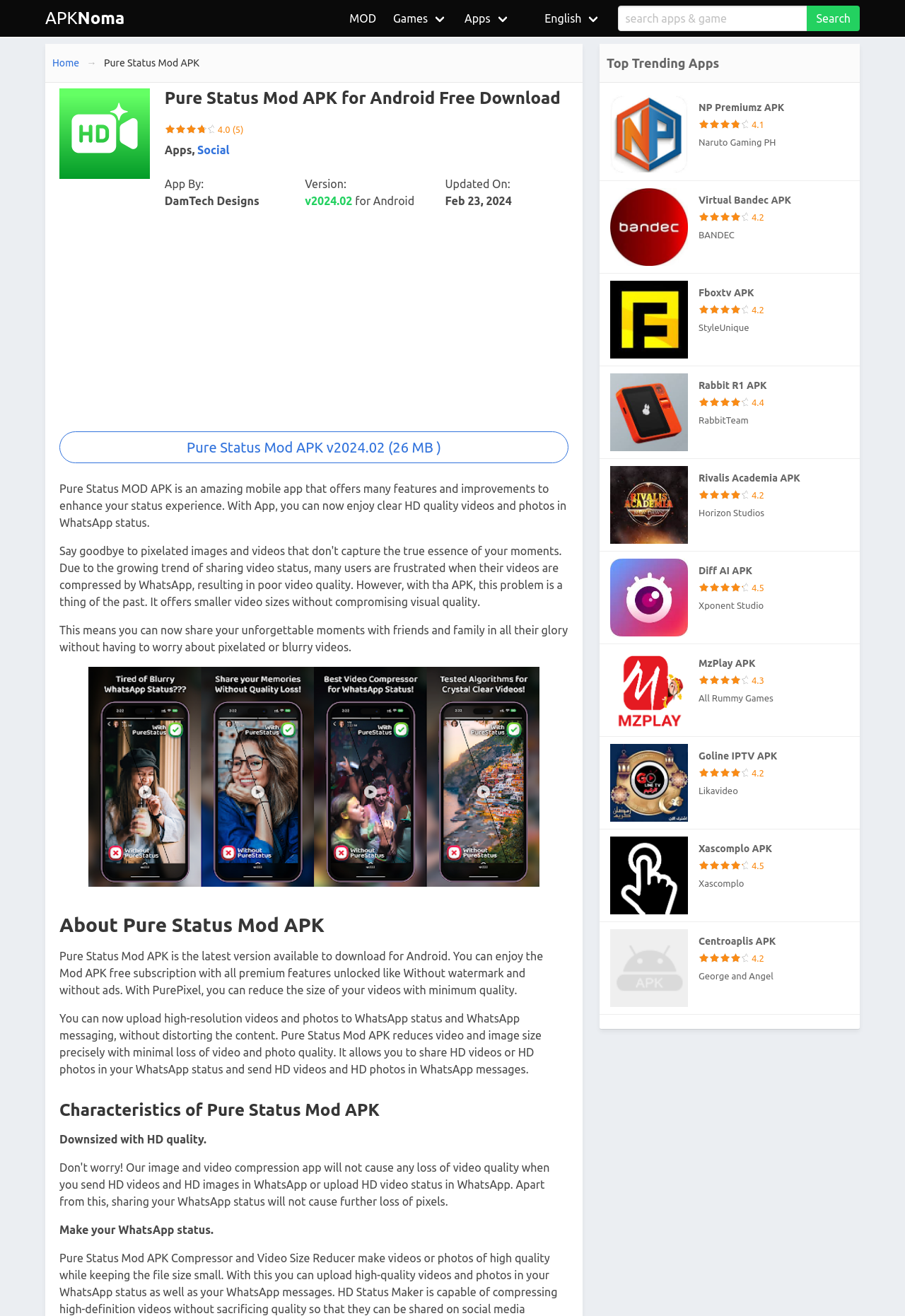Given the description "Video Players & Editors", determine the bounding box of the corresponding UI element.

[0.729, 0.063, 0.894, 0.081]